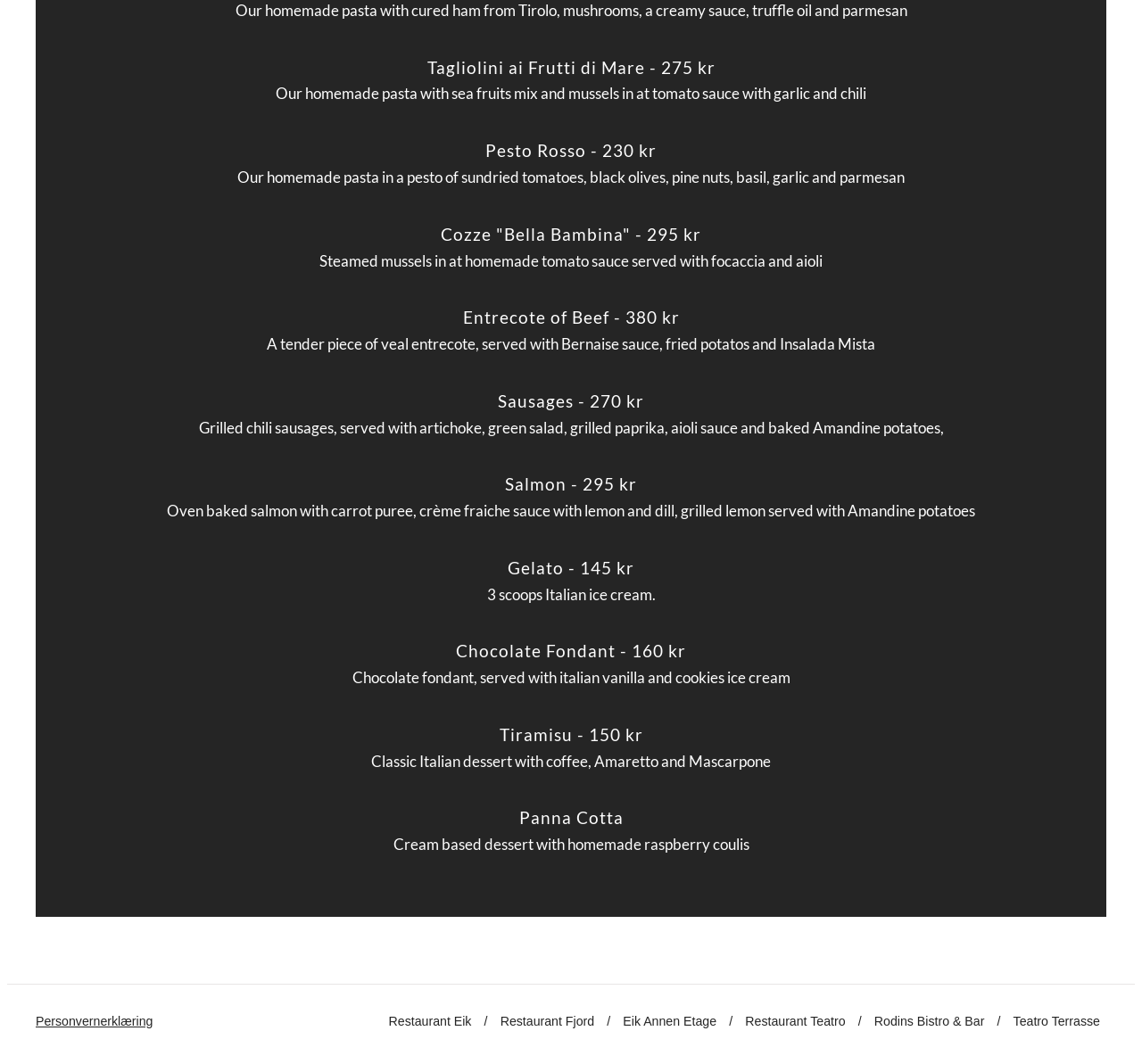Given the element description Personvernerklæring, identify the bounding box coordinates for the UI element on the webpage screenshot. The format should be (top-left x, top-left y, bottom-right x, bottom-right y), with values between 0 and 1.

[0.031, 0.953, 0.134, 0.966]